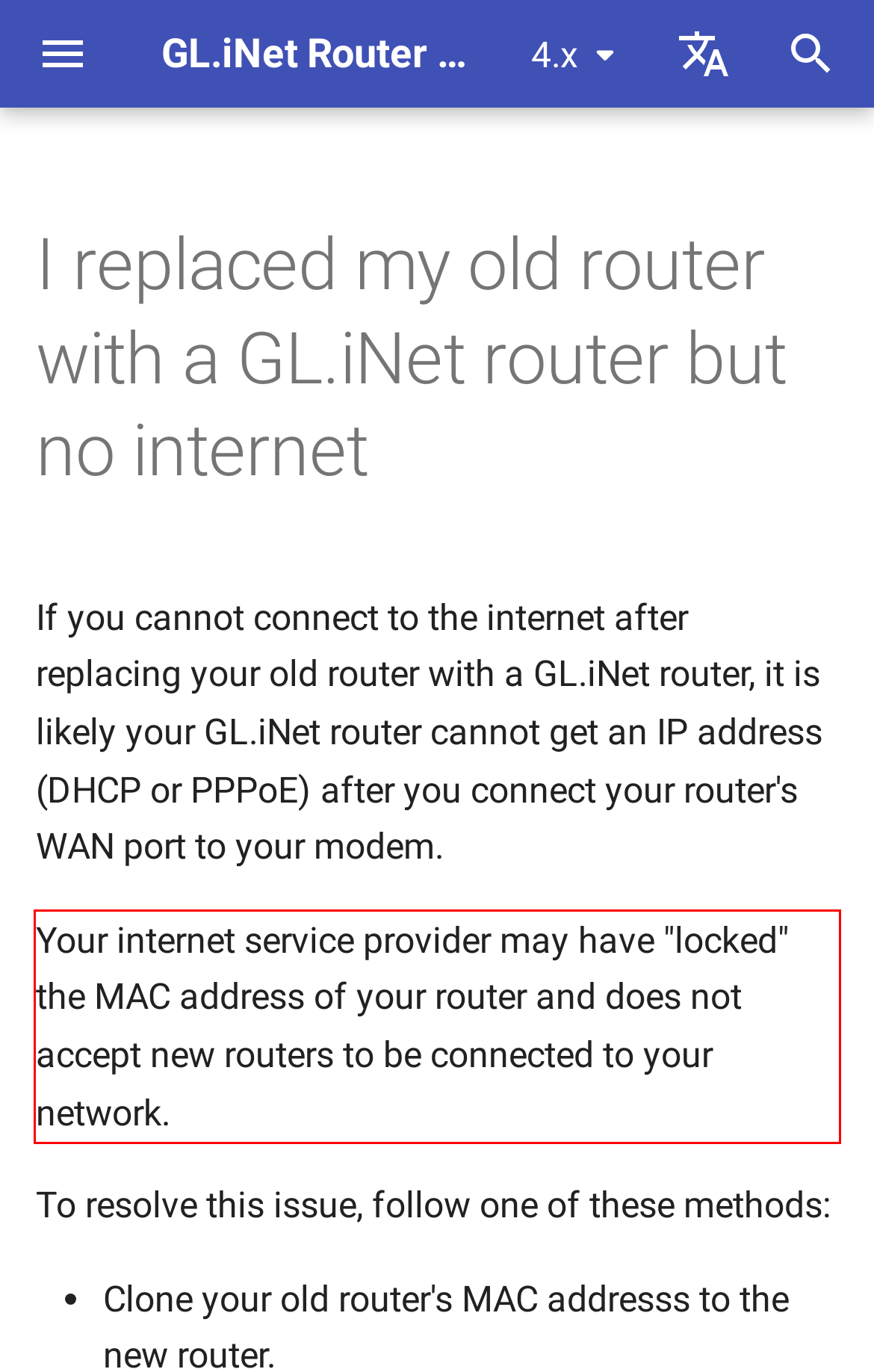Please take the screenshot of the webpage, find the red bounding box, and generate the text content that is within this red bounding box.

Your internet service provider may have "locked" the MAC address of your router and does not accept new routers to be connected to your network.